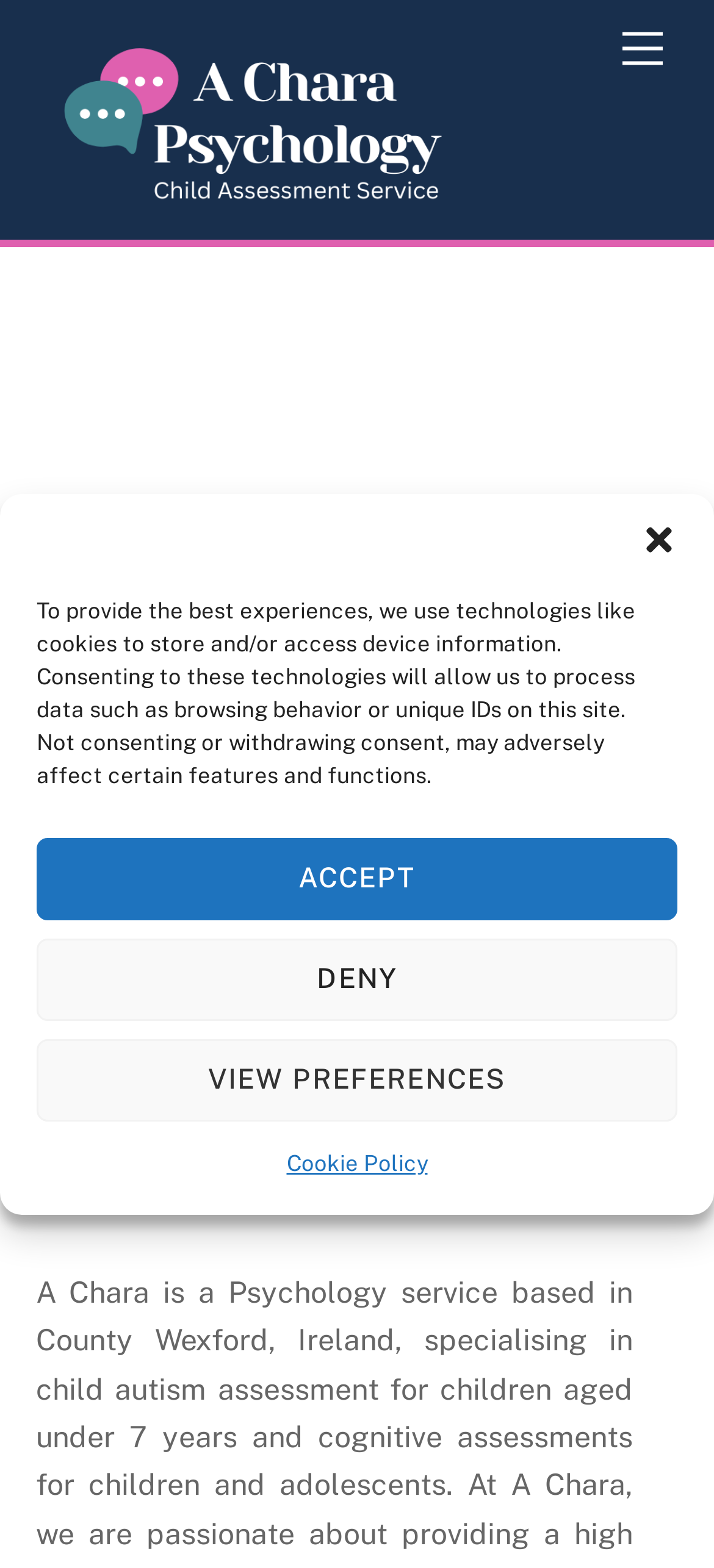Please give a one-word or short phrase response to the following question: 
What is the location of the service?

Wexford, Ireland